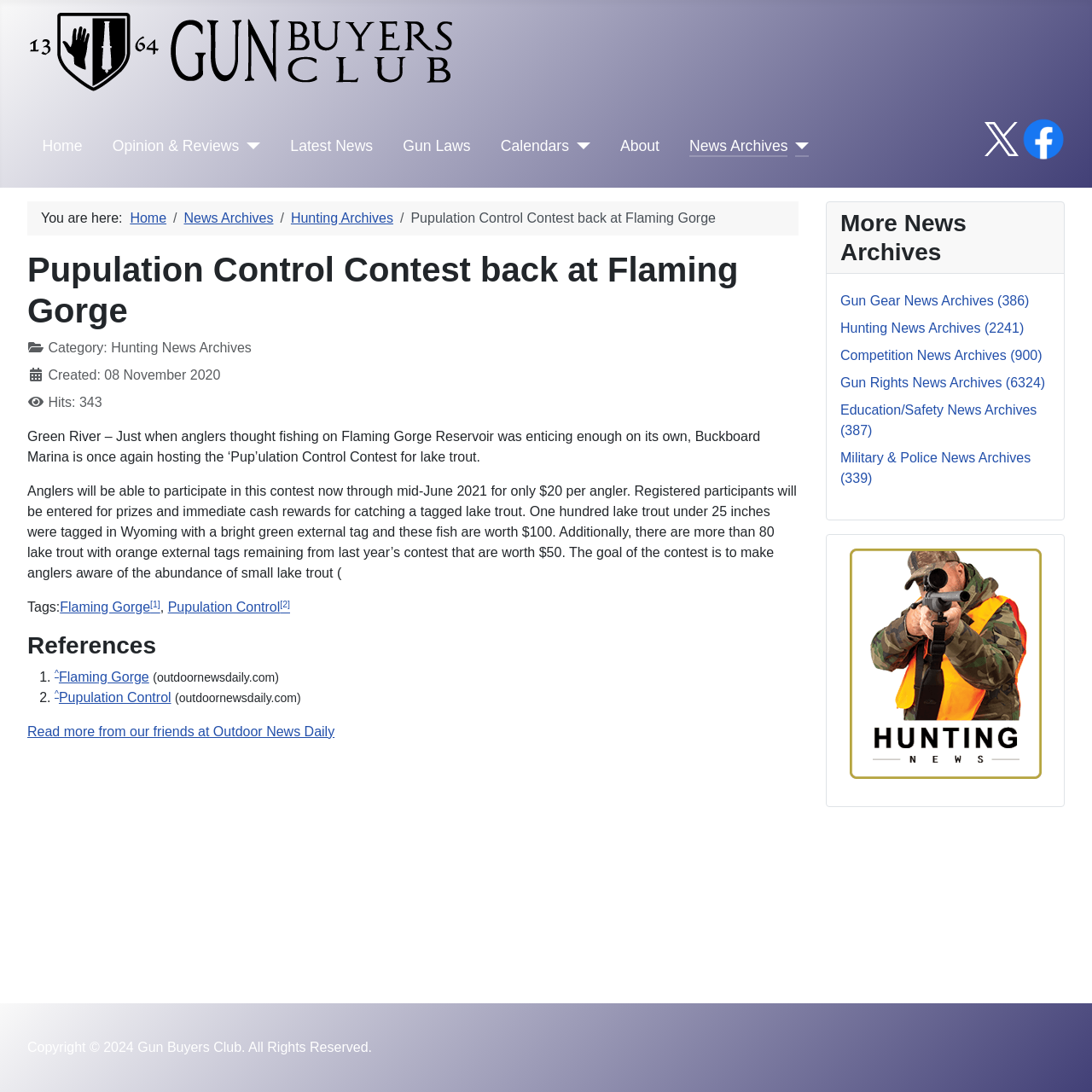Determine the bounding box for the described HTML element: "Gun Laws". Ensure the coordinates are four float numbers between 0 and 1 in the format [left, top, right, bottom].

[0.369, 0.123, 0.431, 0.144]